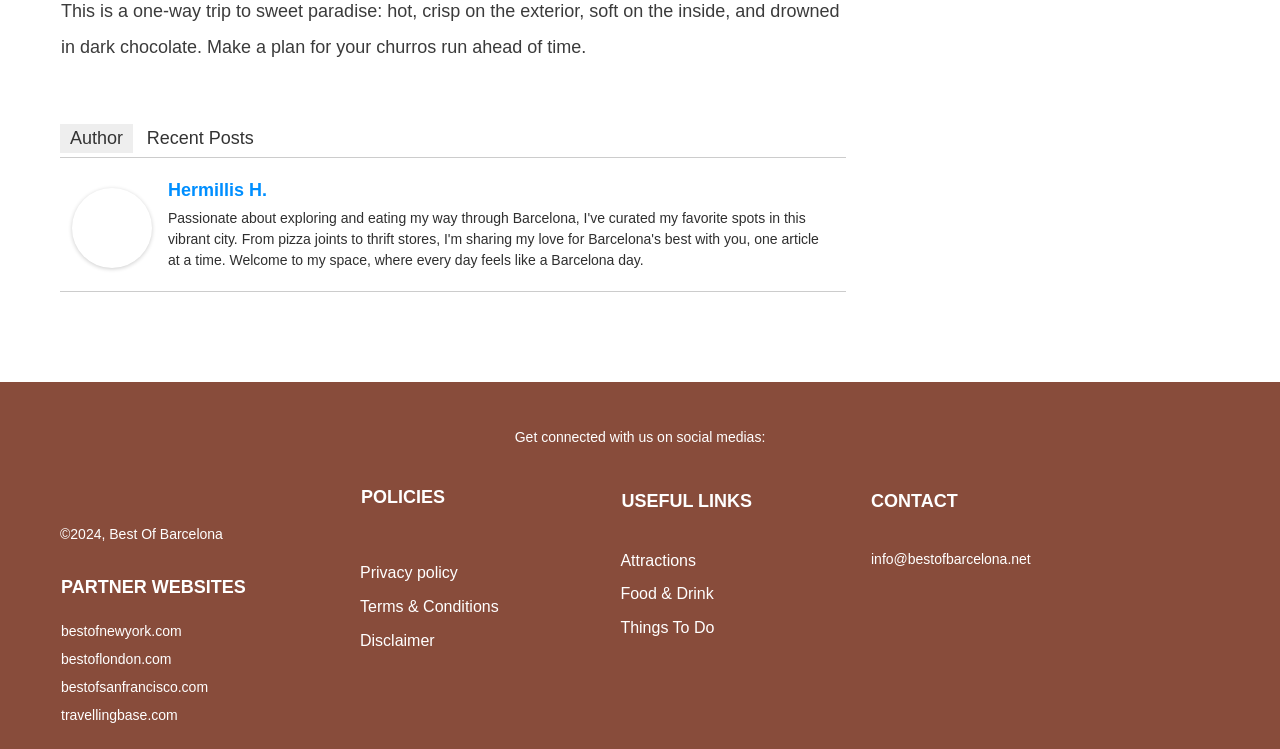What is the contact email of the website?
Using the picture, provide a one-word or short phrase answer.

info@bestofbarcelona.net